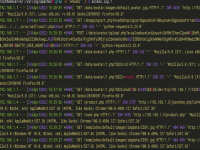What type of operation is hinted at by the log information?
Provide a detailed answer to the question, using the image to inform your response.

The caption suggests that the log information may contain timestamps, commands, and system responses, implying that the operation is happening in real-time, which is relevant for developers or system administrators who need to monitor and analyze system processes.